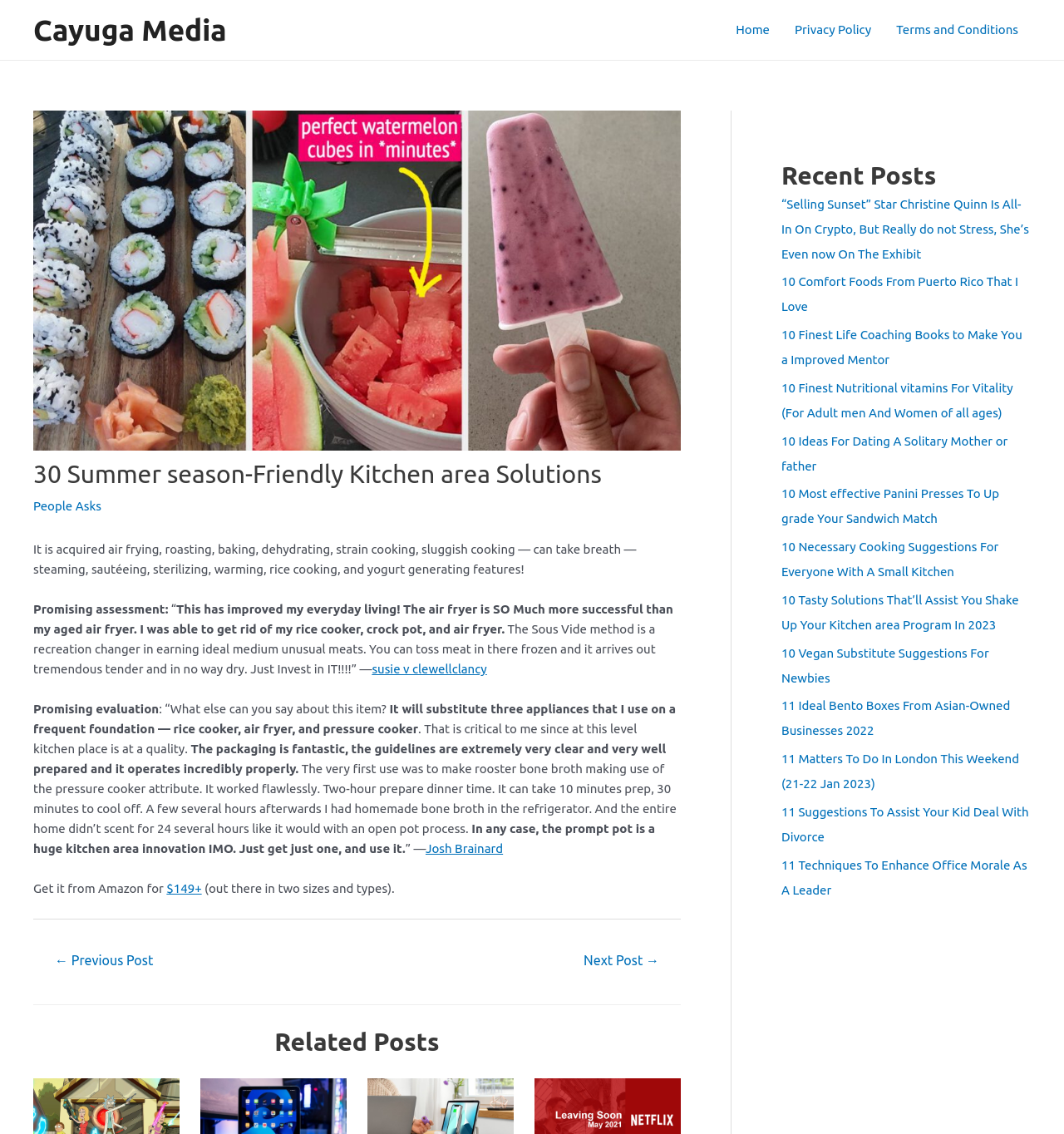Use a single word or phrase to answer this question: 
What is the price of the product mentioned in the review?

$149+